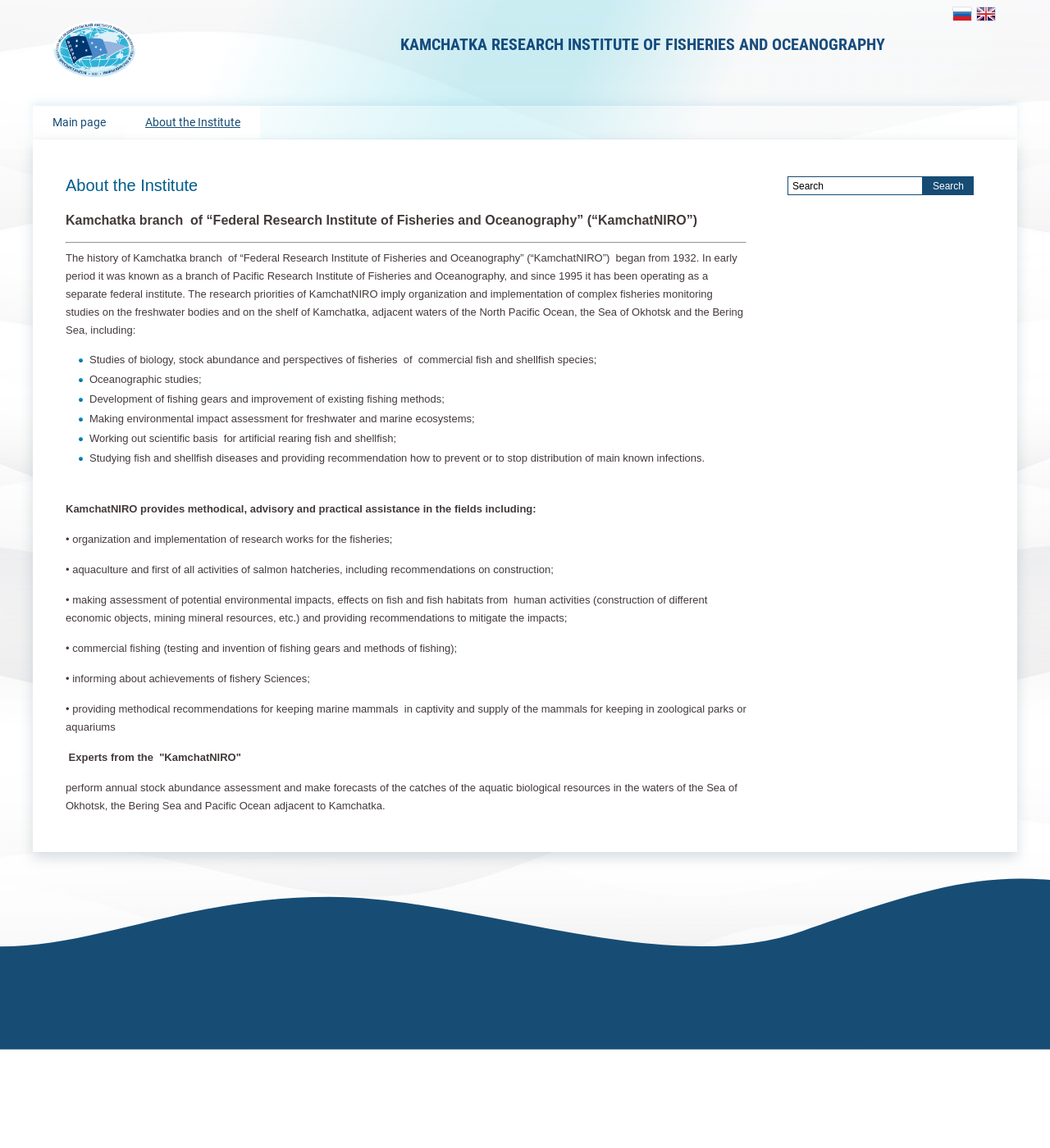Please specify the bounding box coordinates in the format (top-left x, top-left y, bottom-right x, bottom-right y), with all values as floating point numbers between 0 and 1. Identify the bounding box of the UI element described by: About the Institute

[0.12, 0.092, 0.248, 0.121]